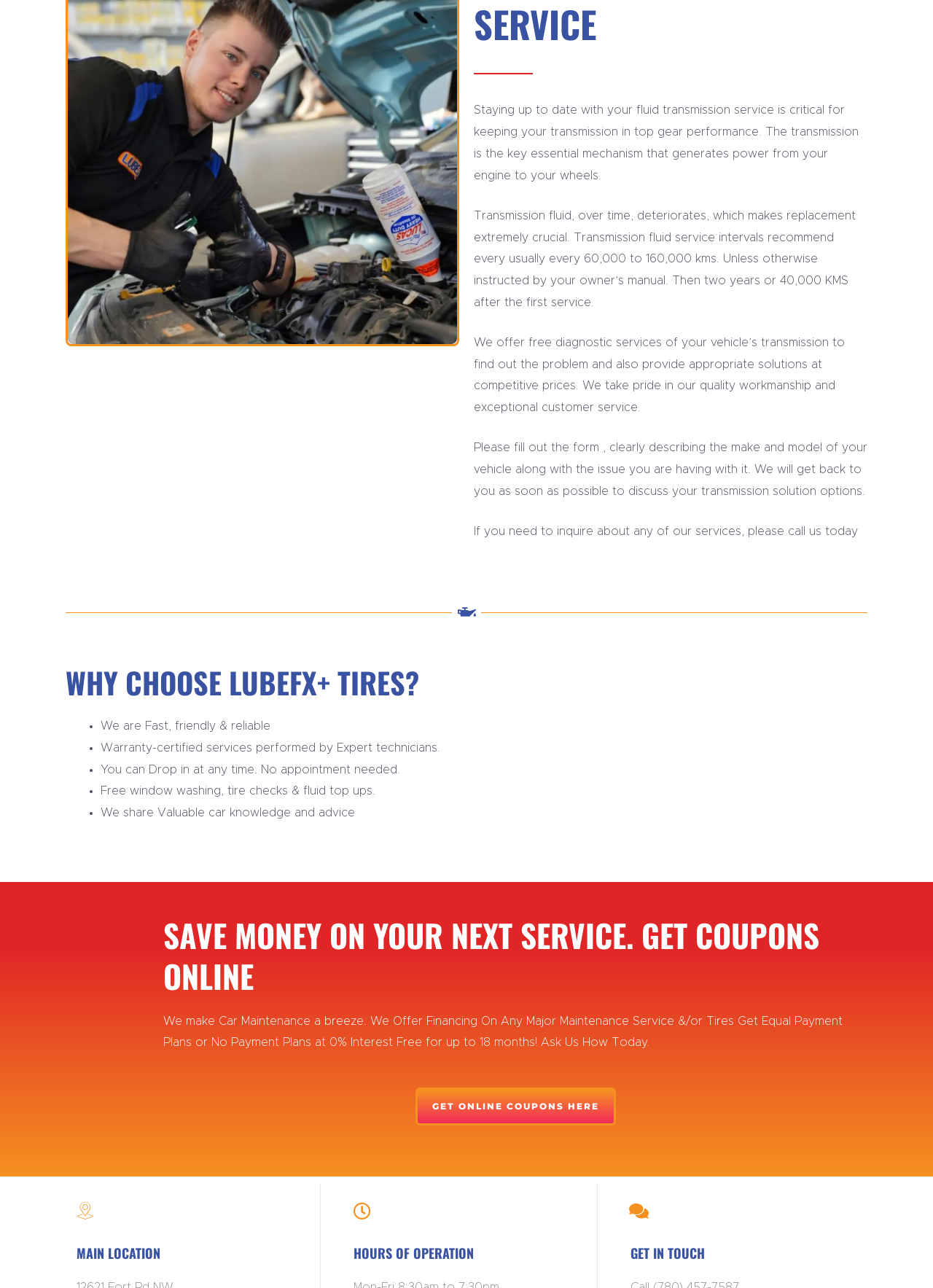What is the recommended interval for transmission fluid service?
We need a detailed and meticulous answer to the question.

According to the webpage, transmission fluid service intervals recommend every usually every 60,000 to 160,000 kms, unless otherwise instructed by the owner's manual.